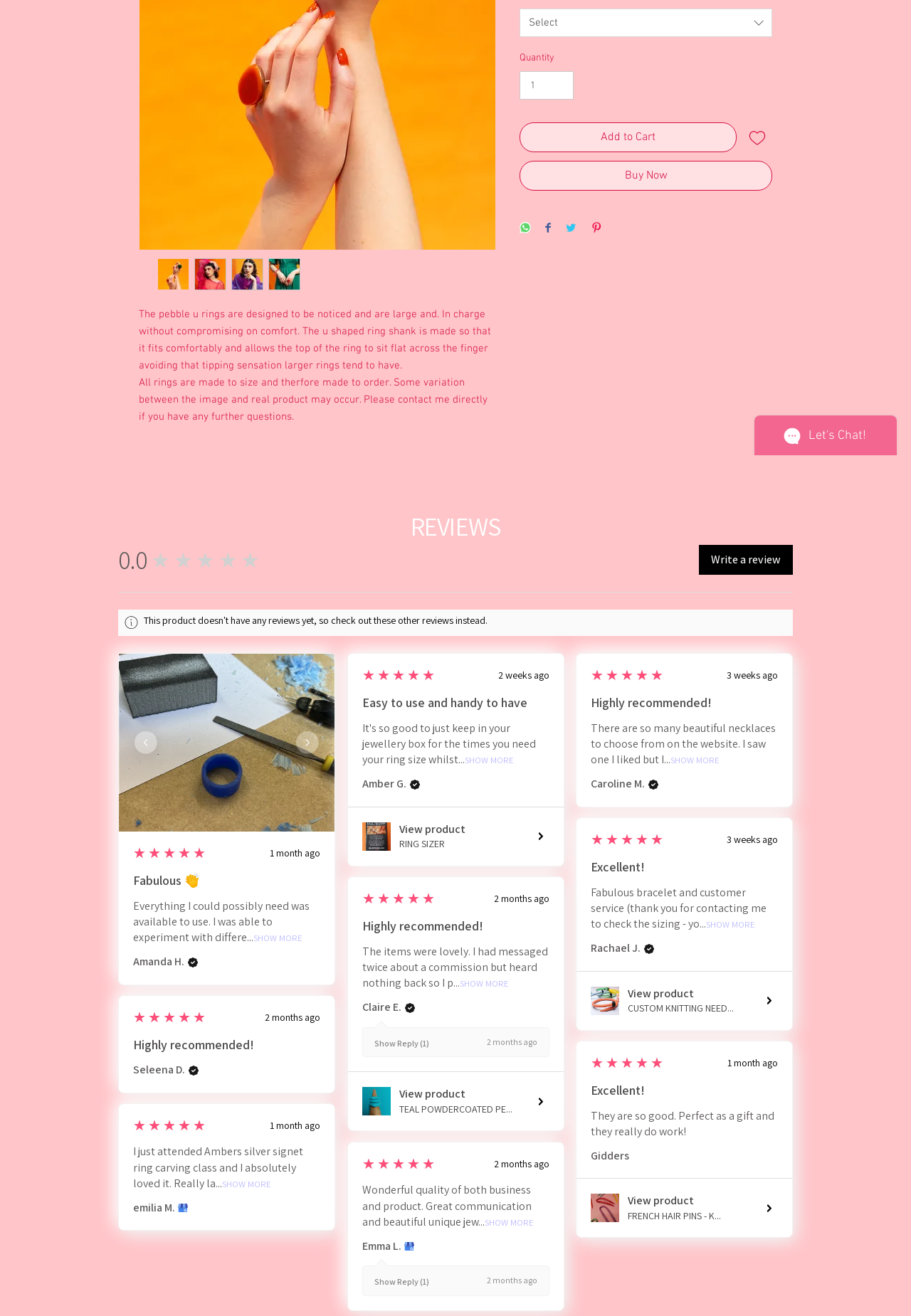Using the provided description: "aria-label="LinkedIn"", find the bounding box coordinates of the corresponding UI element. The output should be four float numbers between 0 and 1, in the format [left, top, right, bottom].

[0.559, 0.425, 0.591, 0.448]